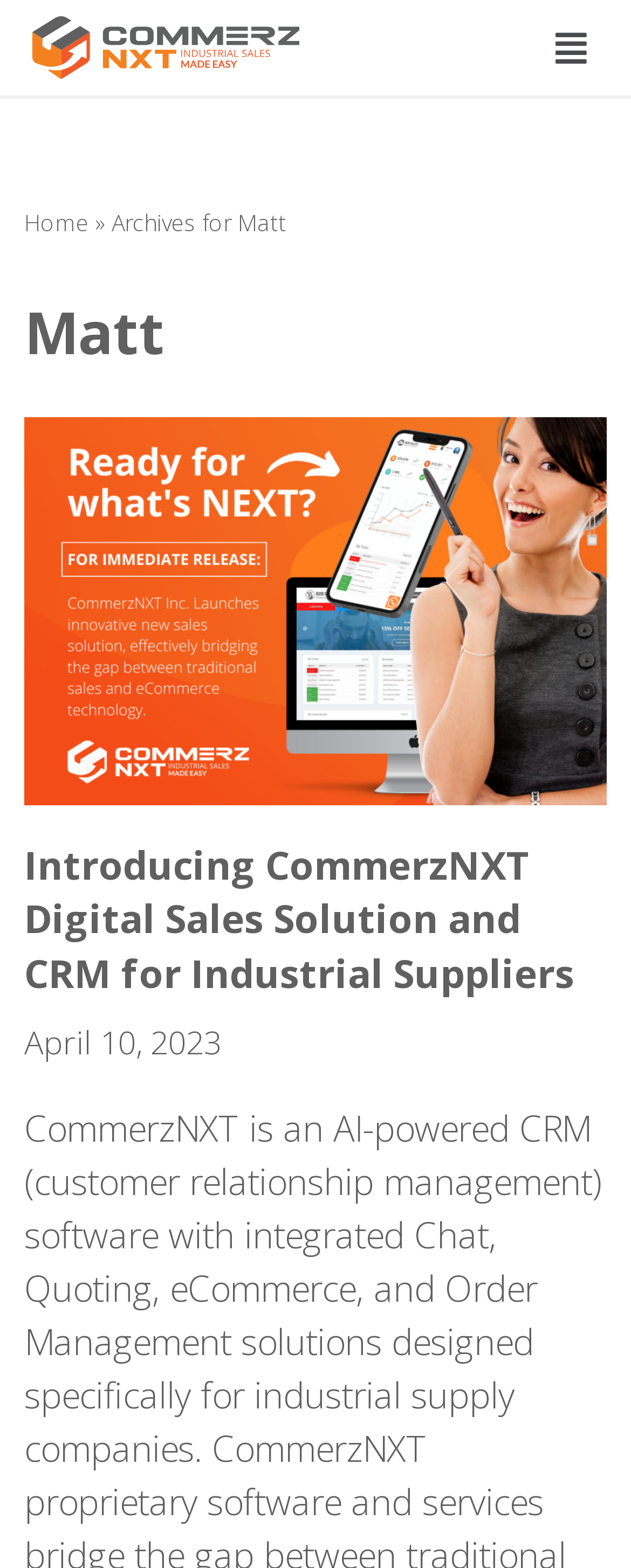Locate the UI element that matches the description Skip to content in the webpage screenshot. Return the bounding box coordinates in the format (top-left x, top-left y, bottom-right x, bottom-right y), with values ranging from 0 to 1.

[0.0, 0.033, 0.077, 0.054]